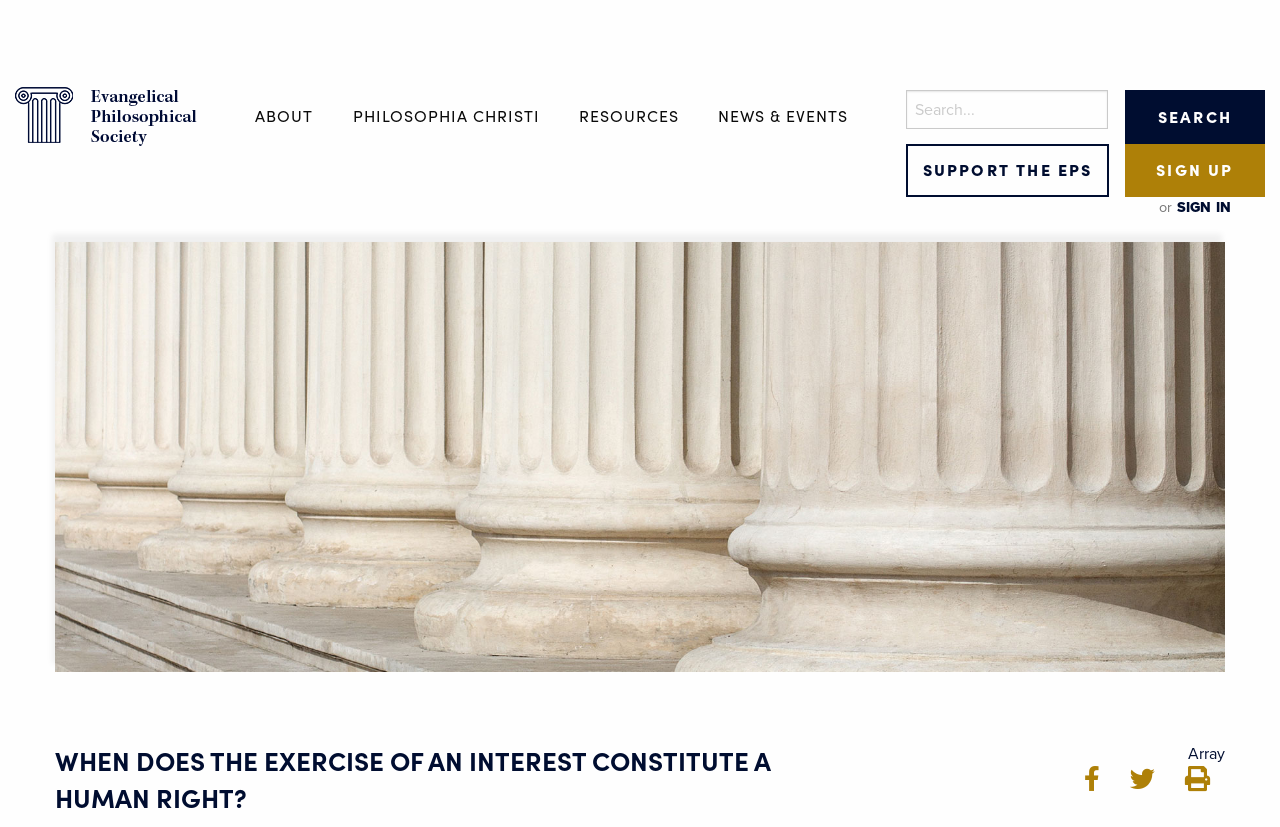Identify the bounding box for the described UI element. Provide the coordinates in (top-left x, top-left y, bottom-right x, bottom-right y) format with values ranging from 0 to 1: name="s" placeholder="Search..." title="Search for:"

[0.708, 0.109, 0.866, 0.156]